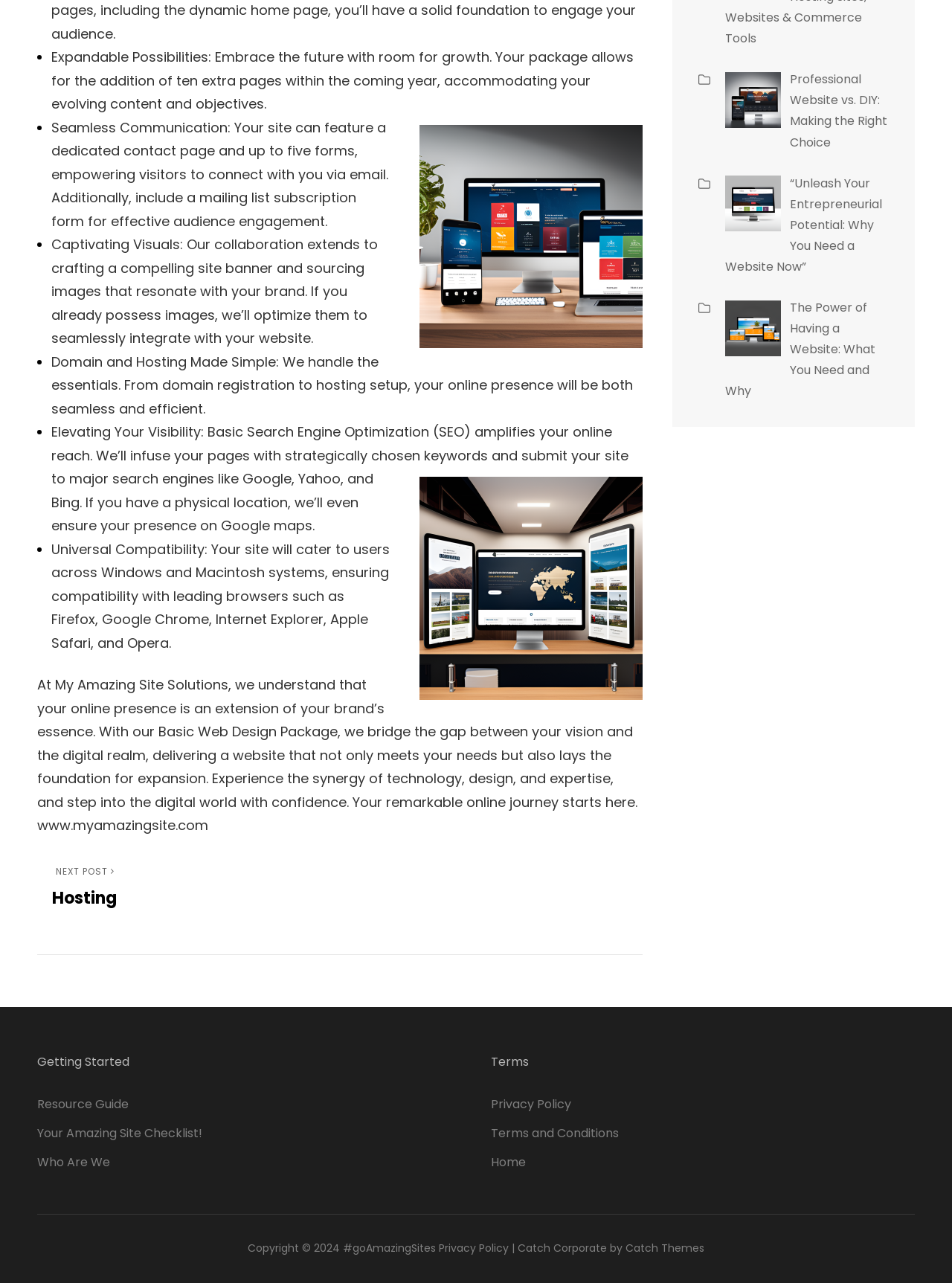Please find the bounding box coordinates of the section that needs to be clicked to achieve this instruction: "Read 'Professional Website vs. DIY: Making the Right Choice' article".

[0.83, 0.055, 0.932, 0.117]